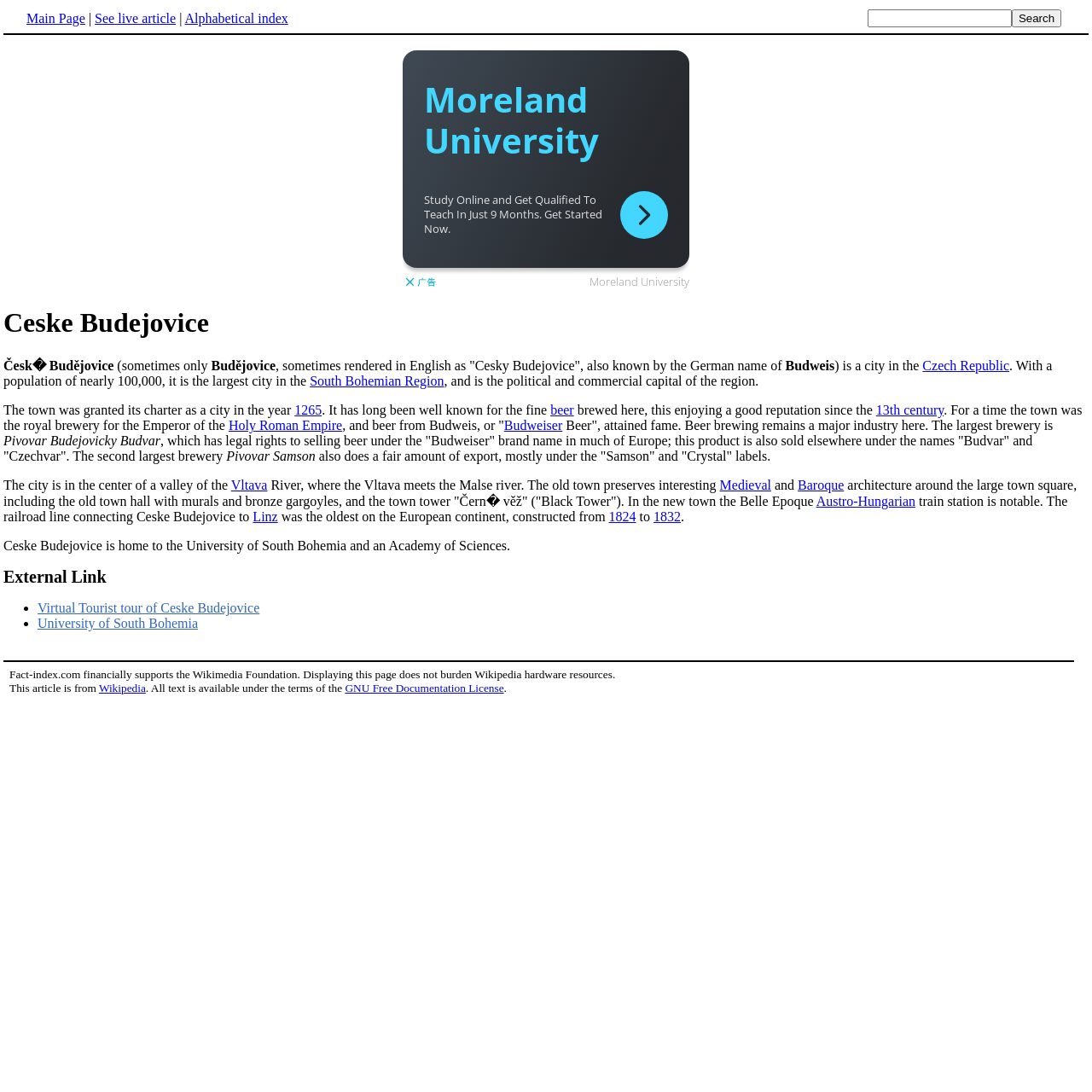Use a single word or phrase to answer the following:
What is the name of the river that meets the Malse river in Ceske Budejovice?

Vltava